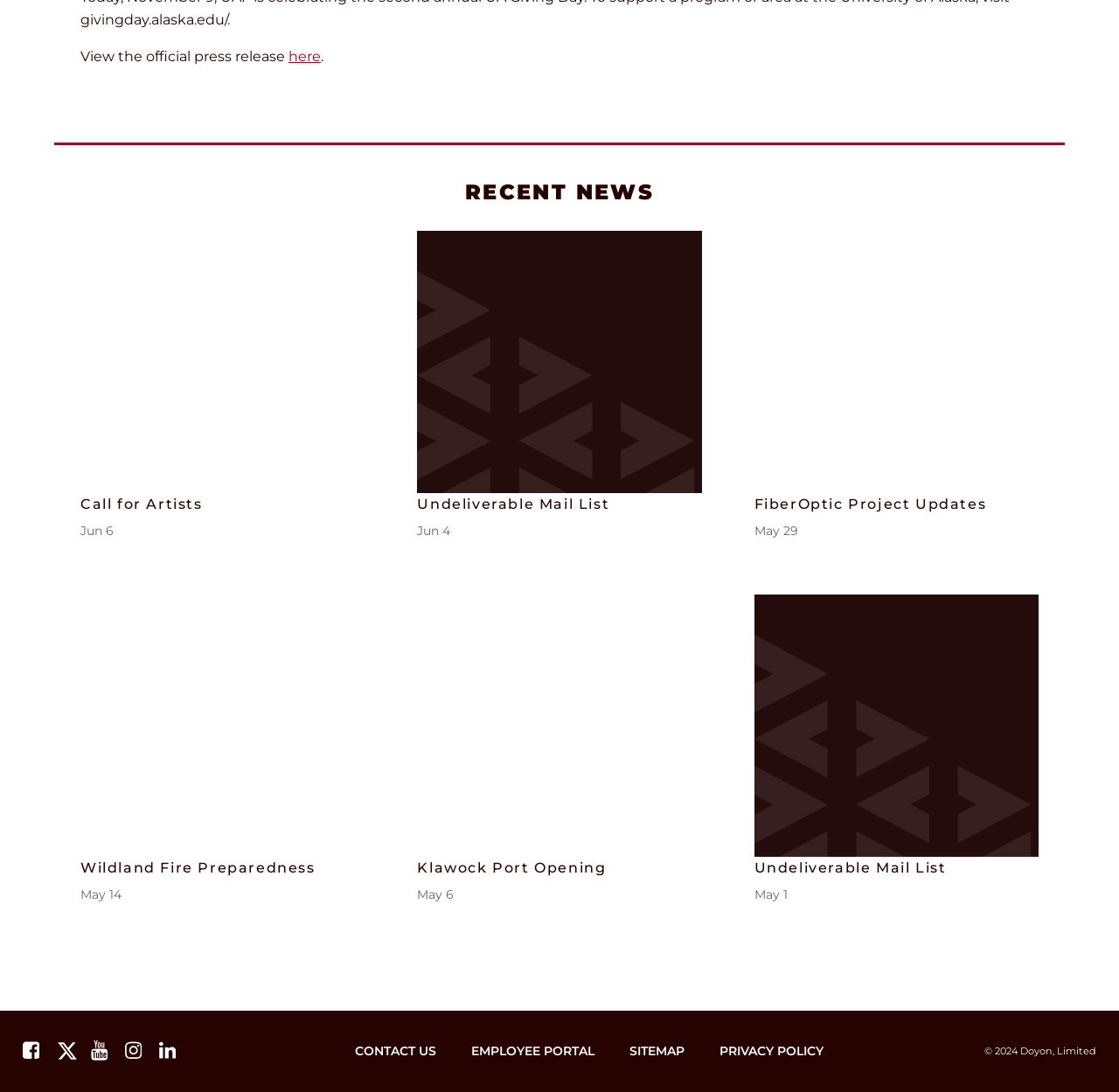Please mark the clickable region by giving the bounding box coordinates needed to complete this instruction: "Visit Facebook page".

[0.02, 0.953, 0.039, 0.972]